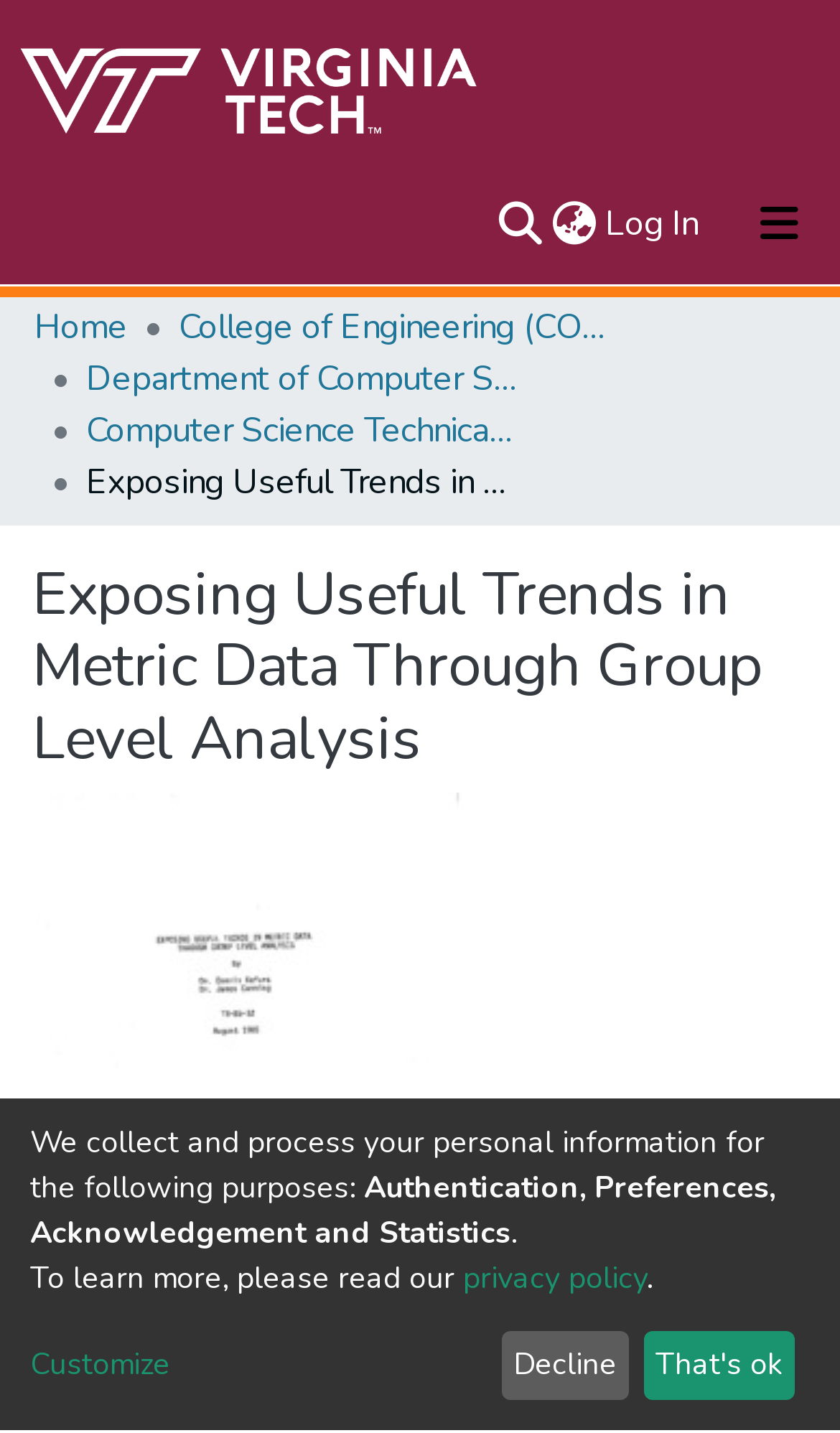Please determine the primary heading and provide its text.

Exposing Useful Trends in Metric Data Through Group Level Analysis